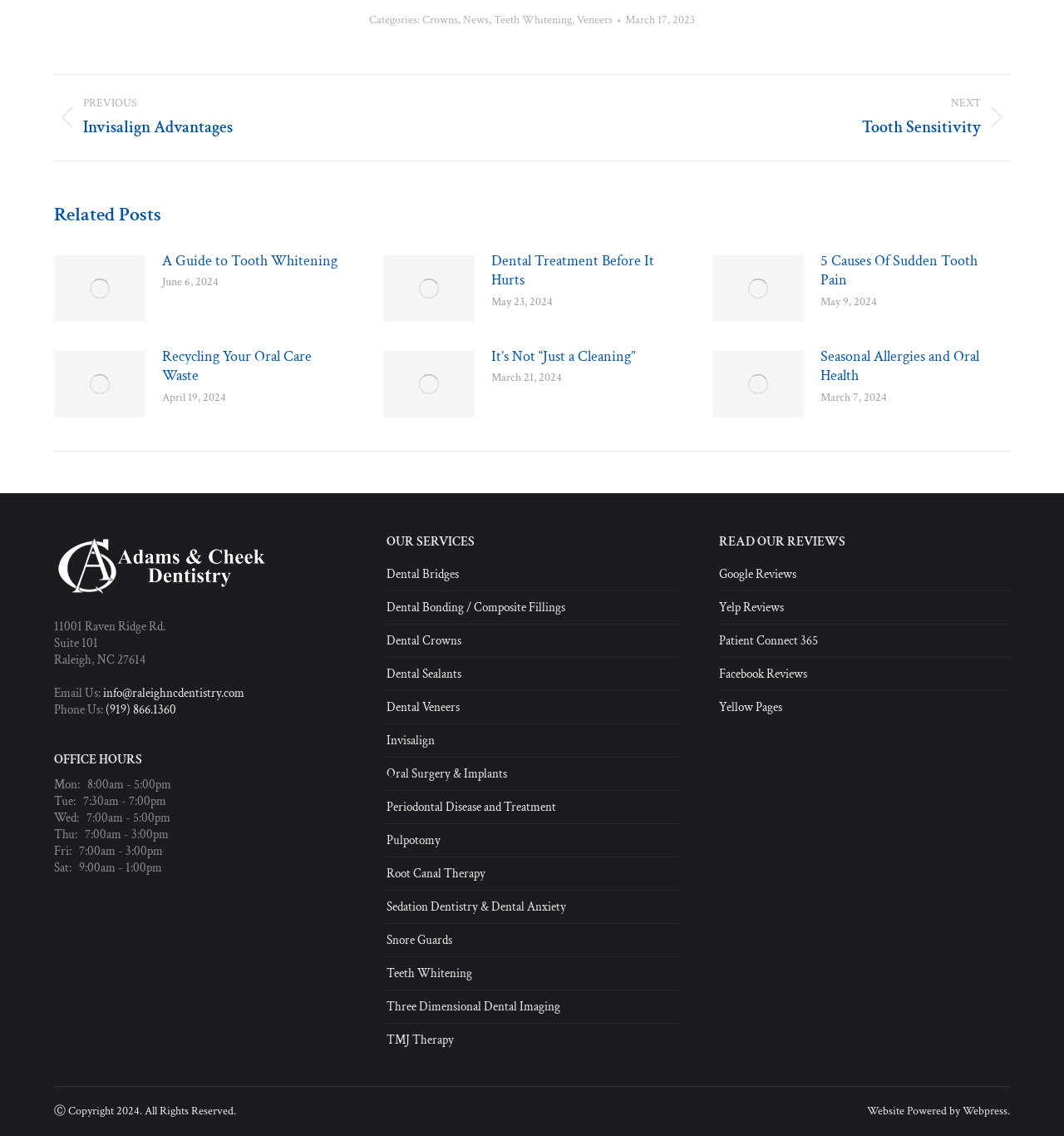What is the phone number of the dental office?
Please describe in detail the information shown in the image to answer the question.

I found the phone number by looking at the contact information section at the bottom of the webpage, where it lists the phone number as (919) 866.1360.